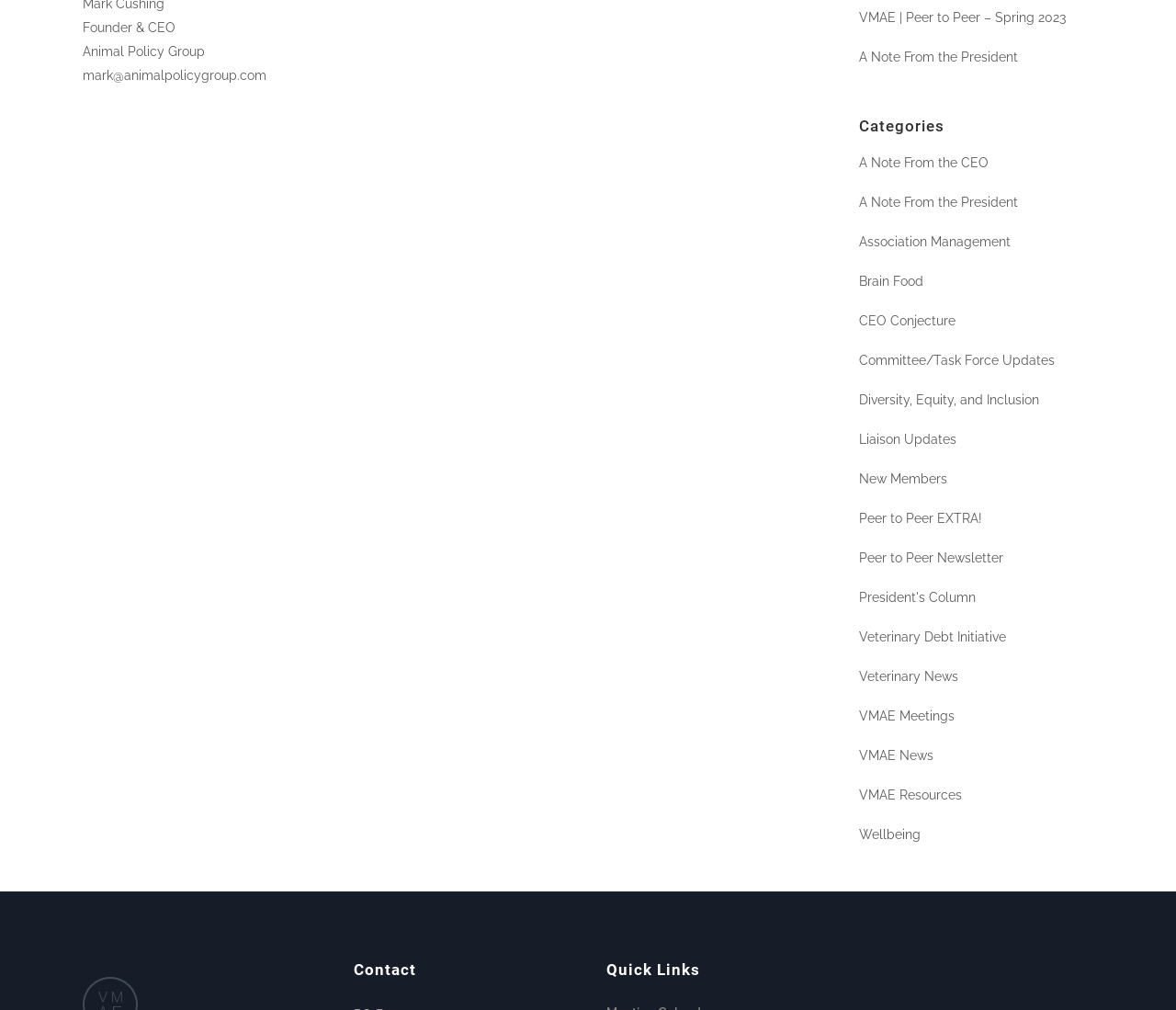Please find the bounding box coordinates in the format (top-left x, top-left y, bottom-right x, bottom-right y) for the given element description. Ensure the coordinates are floating point numbers between 0 and 1. Description: Peer to Peer Newsletter

[0.73, 0.545, 0.853, 0.56]